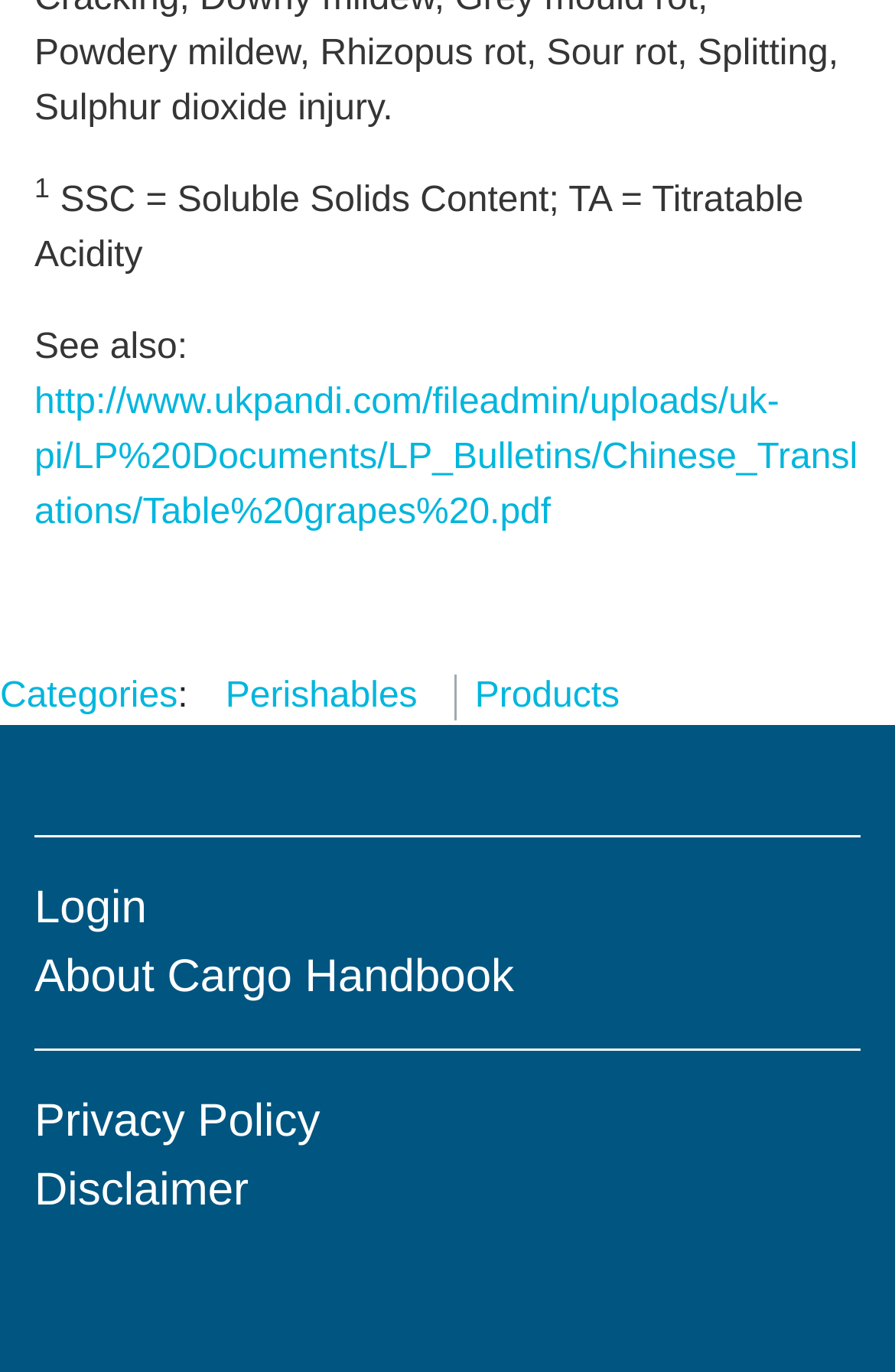Use a single word or phrase to respond to the question:
What is the text above the 'See also:' link?

SSC = Soluble Solids Content; TA = Titratable Acidity